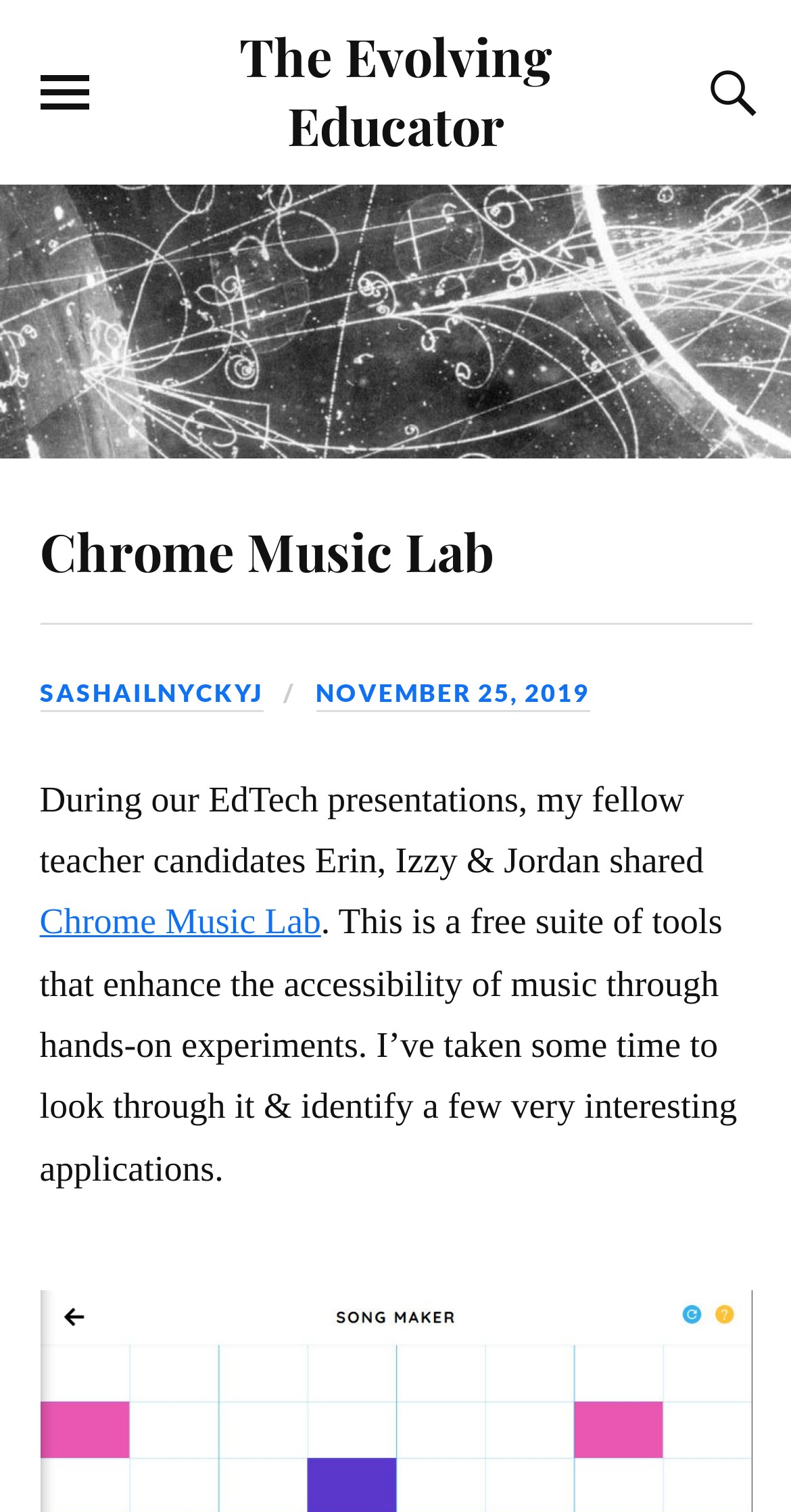Use a single word or phrase to answer the question:
What is the name of the music lab?

Chrome Music Lab